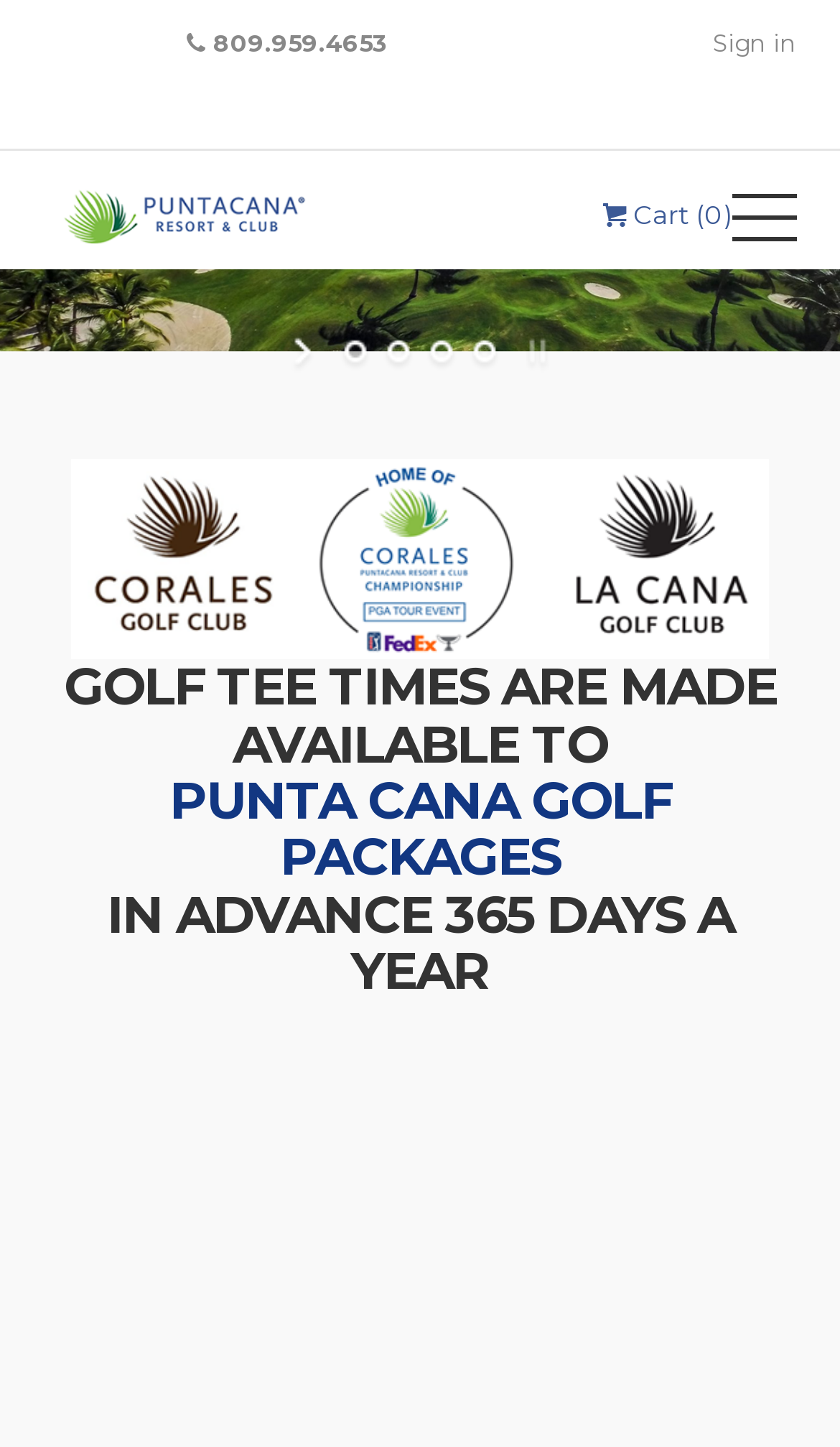Answer the following query concisely with a single word or phrase:
How many holes does the Punta Cana golf course feature?

14